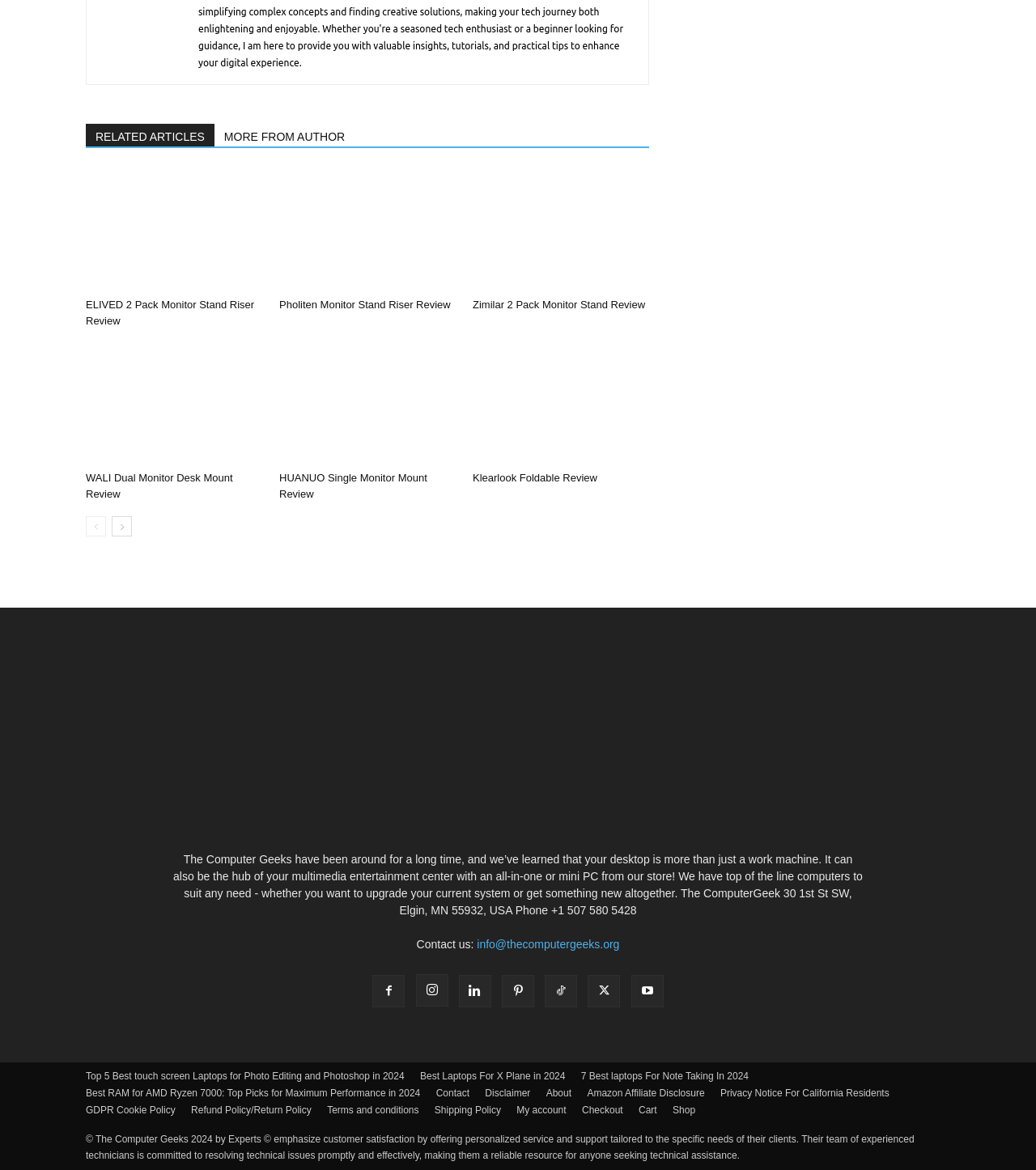Based on the image, please respond to the question with as much detail as possible:
How many links are there on the webpage?

There are numerous links on the webpage, including links to product reviews, contact information, and other website sections, such as 'Top 5 Best touch screen Laptops for Photo Editing and Photoshop in 2024' and 'Best Laptops For X Plane in 2024'.